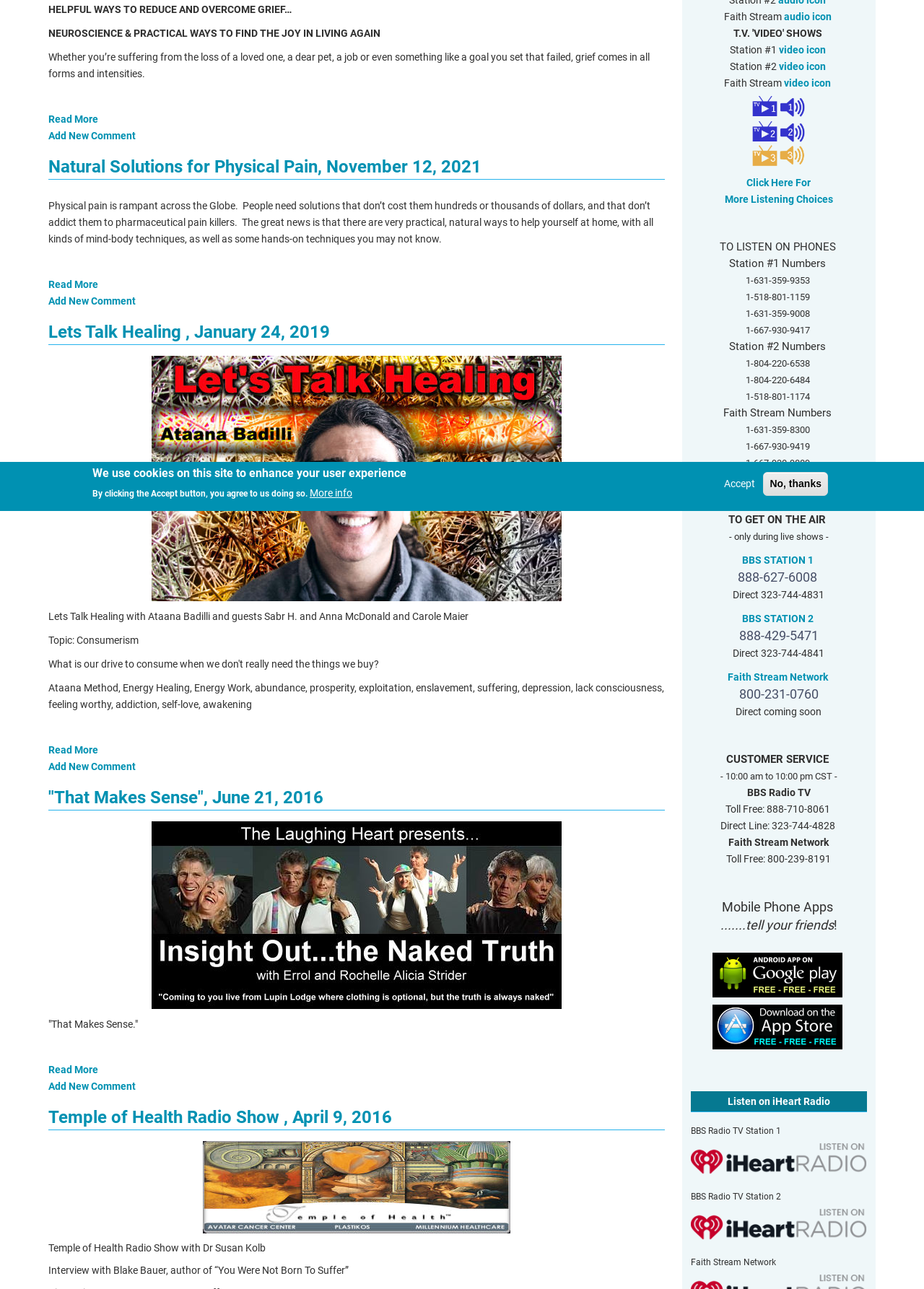Identify the bounding box coordinates for the UI element described as: "mindfulness".

None